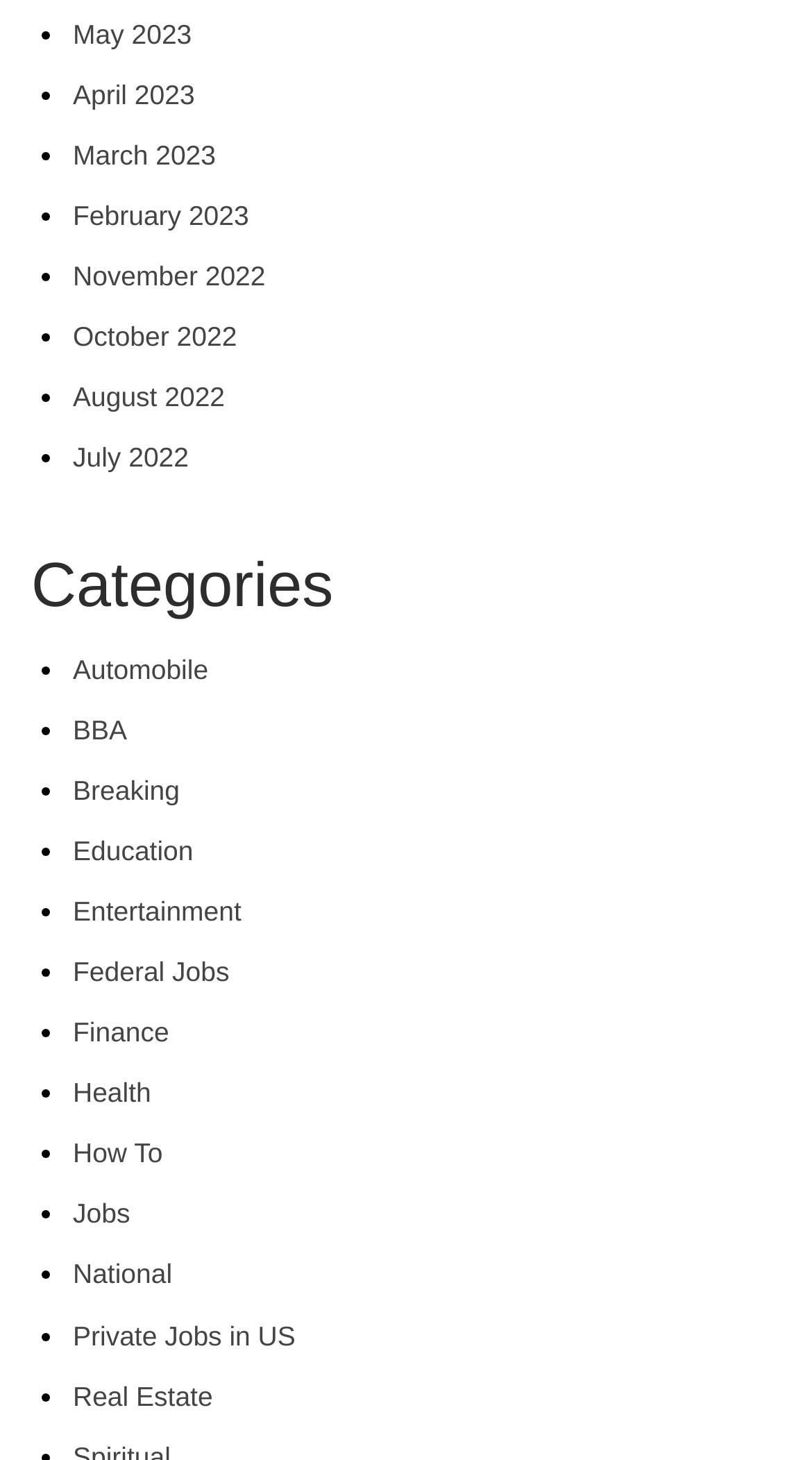What are the months listed in the webpage?
From the image, respond using a single word or phrase.

May 2023 to July 2022